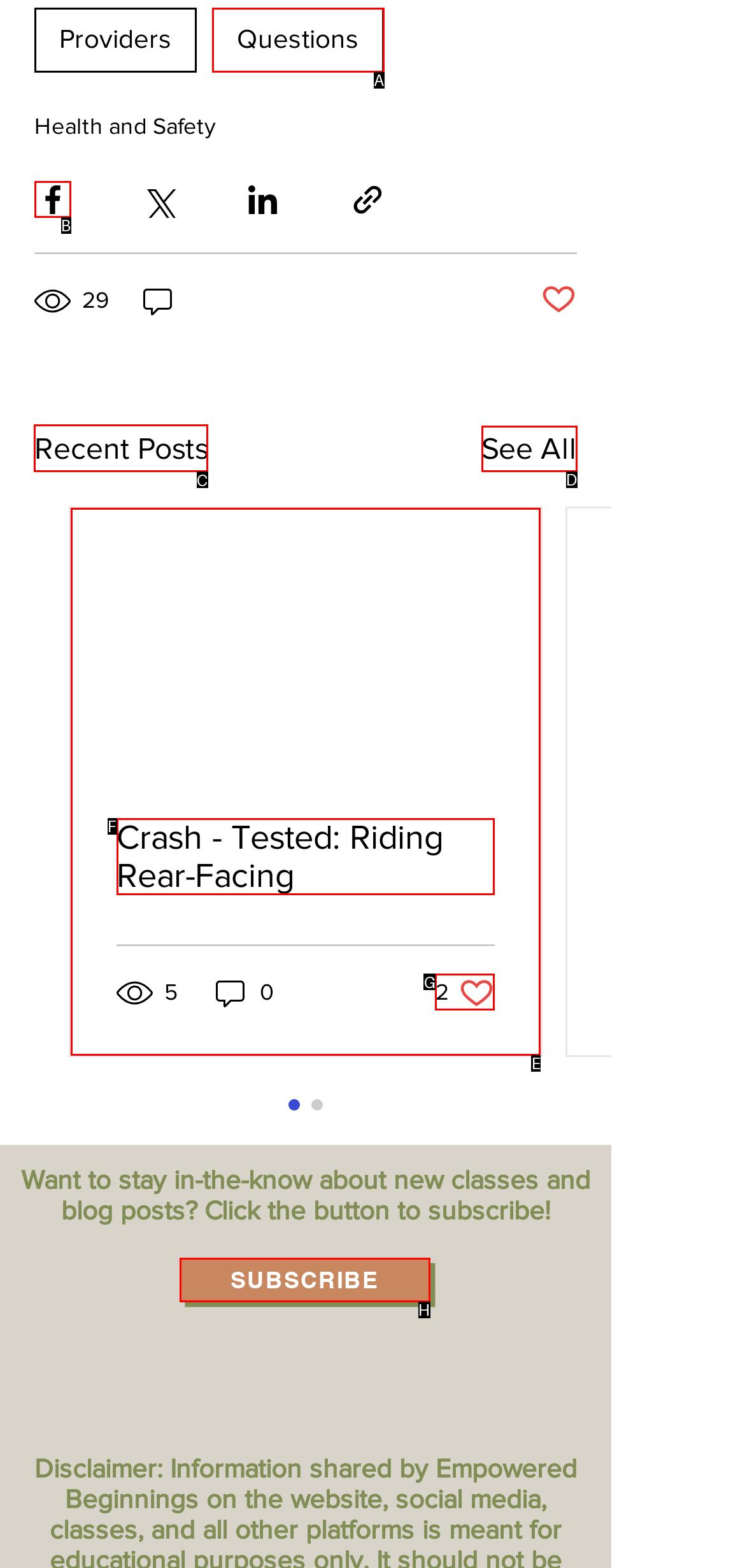Specify which HTML element I should click to complete this instruction: View Recent Posts Answer with the letter of the relevant option.

C